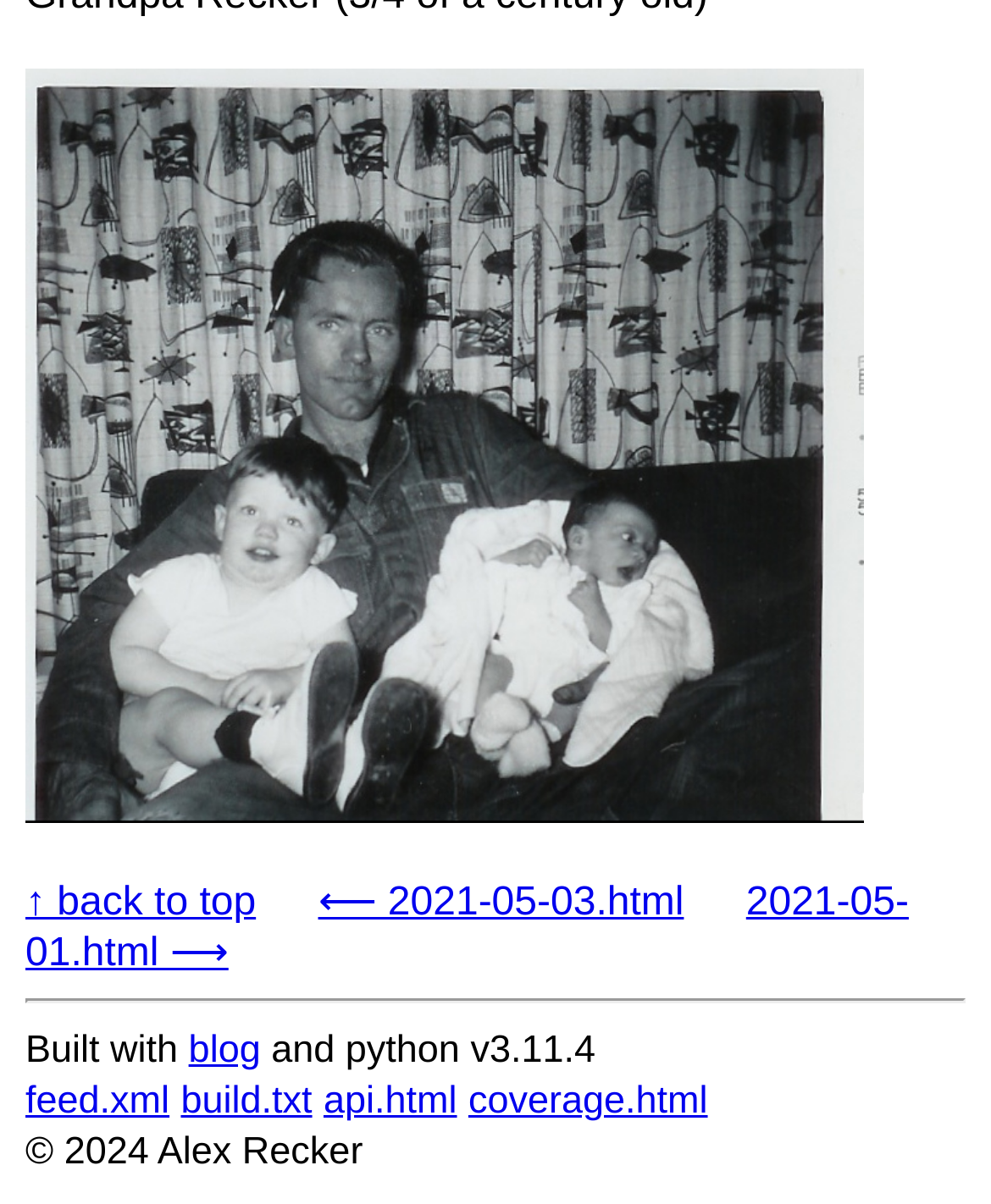What is the name of the person in the image?
Based on the image, respond with a single word or phrase.

father